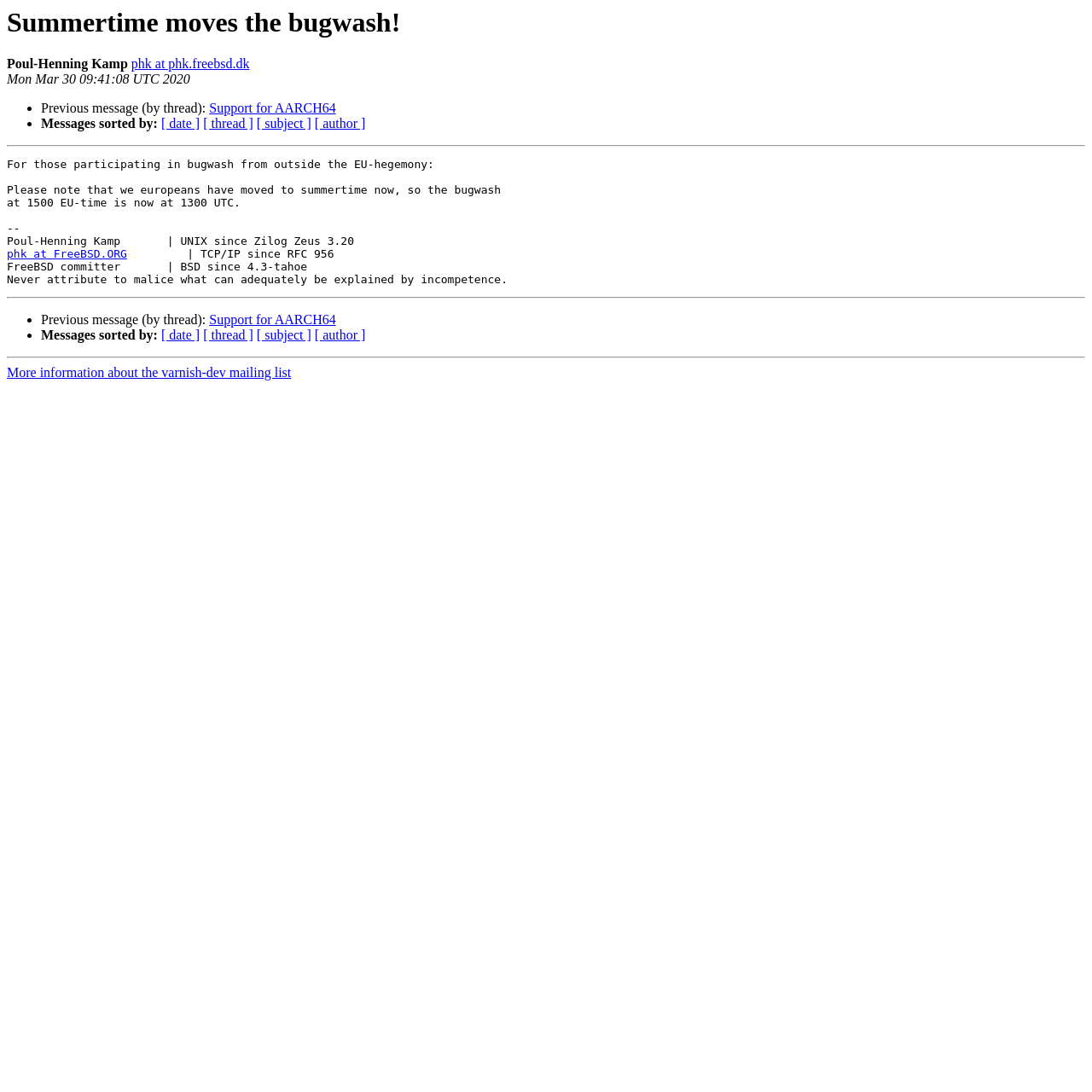What is the author's name?
Refer to the screenshot and answer in one word or phrase.

Poul-Henning Kamp